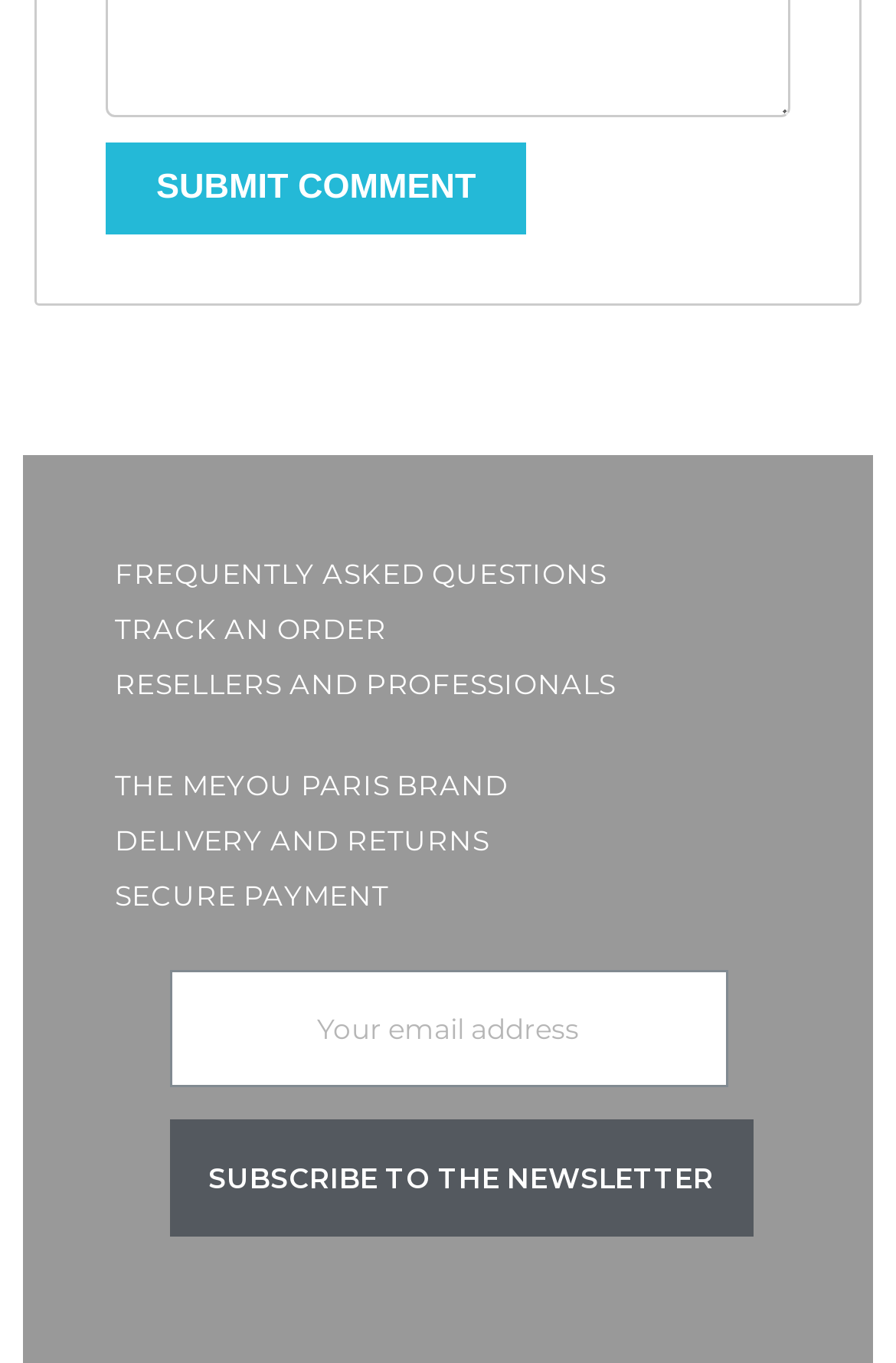Predict the bounding box of the UI element that fits this description: "Secure payment".

[0.128, 0.637, 0.872, 0.678]